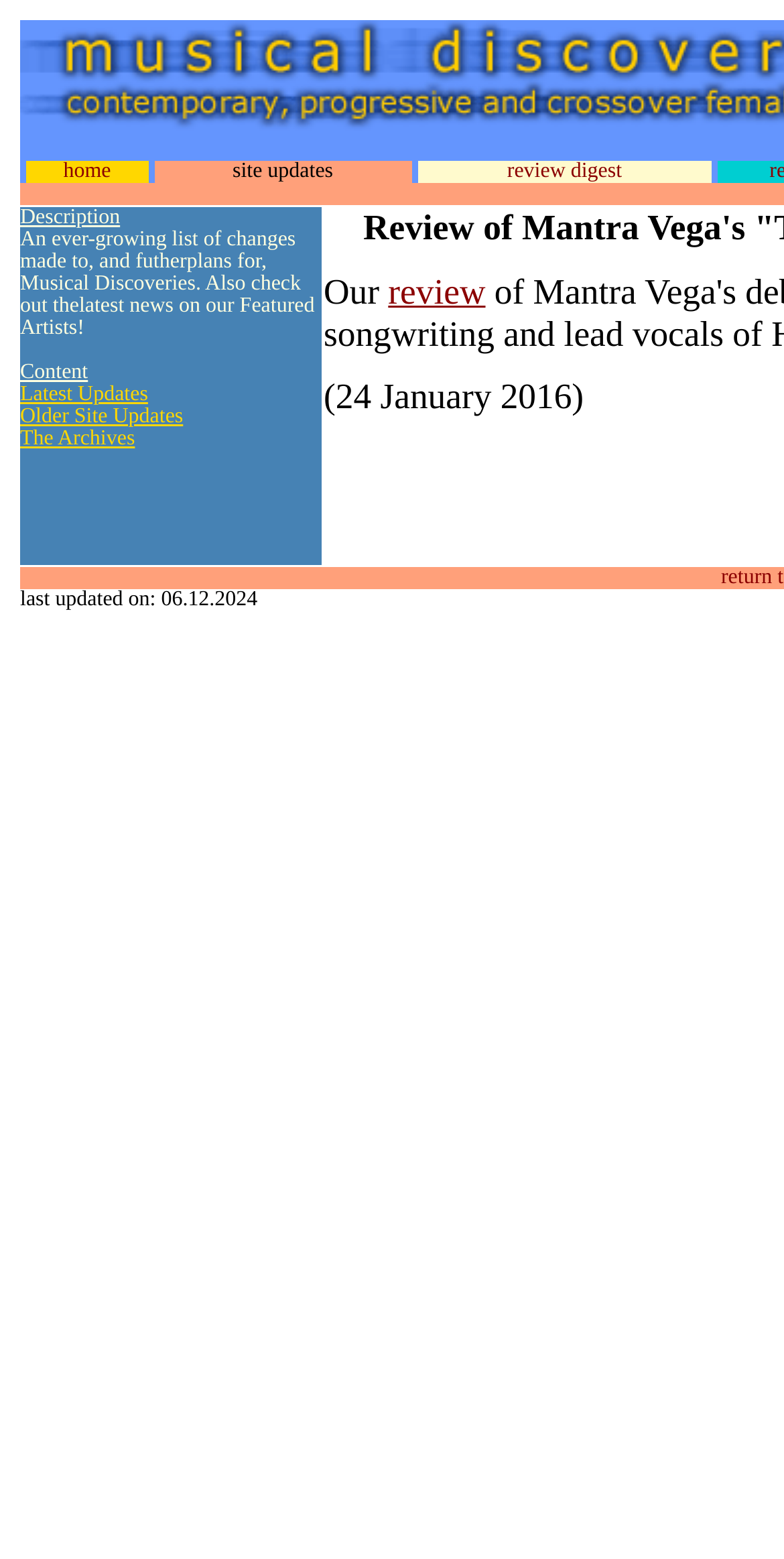Use a single word or phrase to respond to the question:
What is the main purpose of this webpage?

Site updates